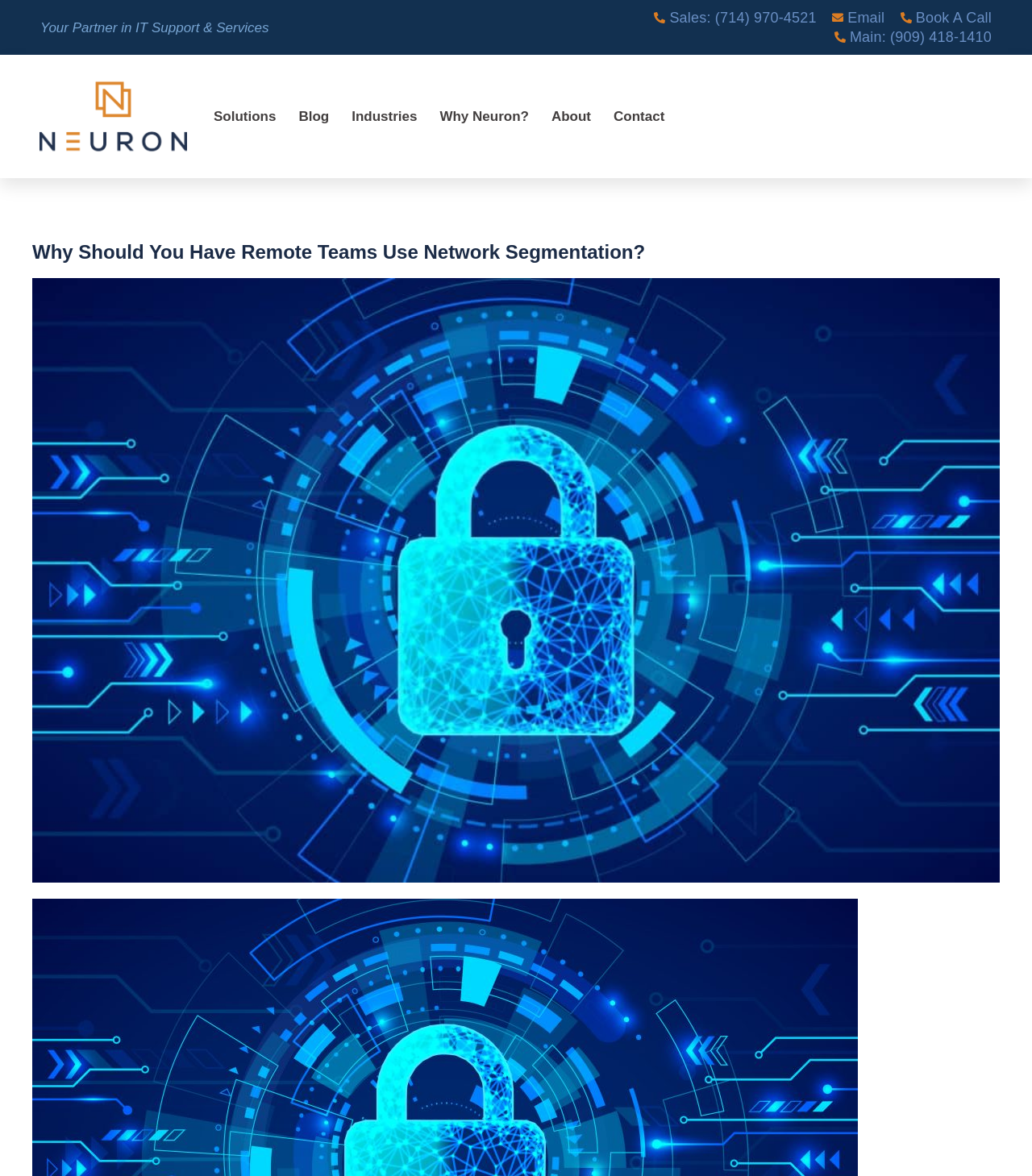Answer the question with a single word or phrase: 
What are the main sections of the website?

Solutions, Blog, Industries, Why Neuron?, Contact